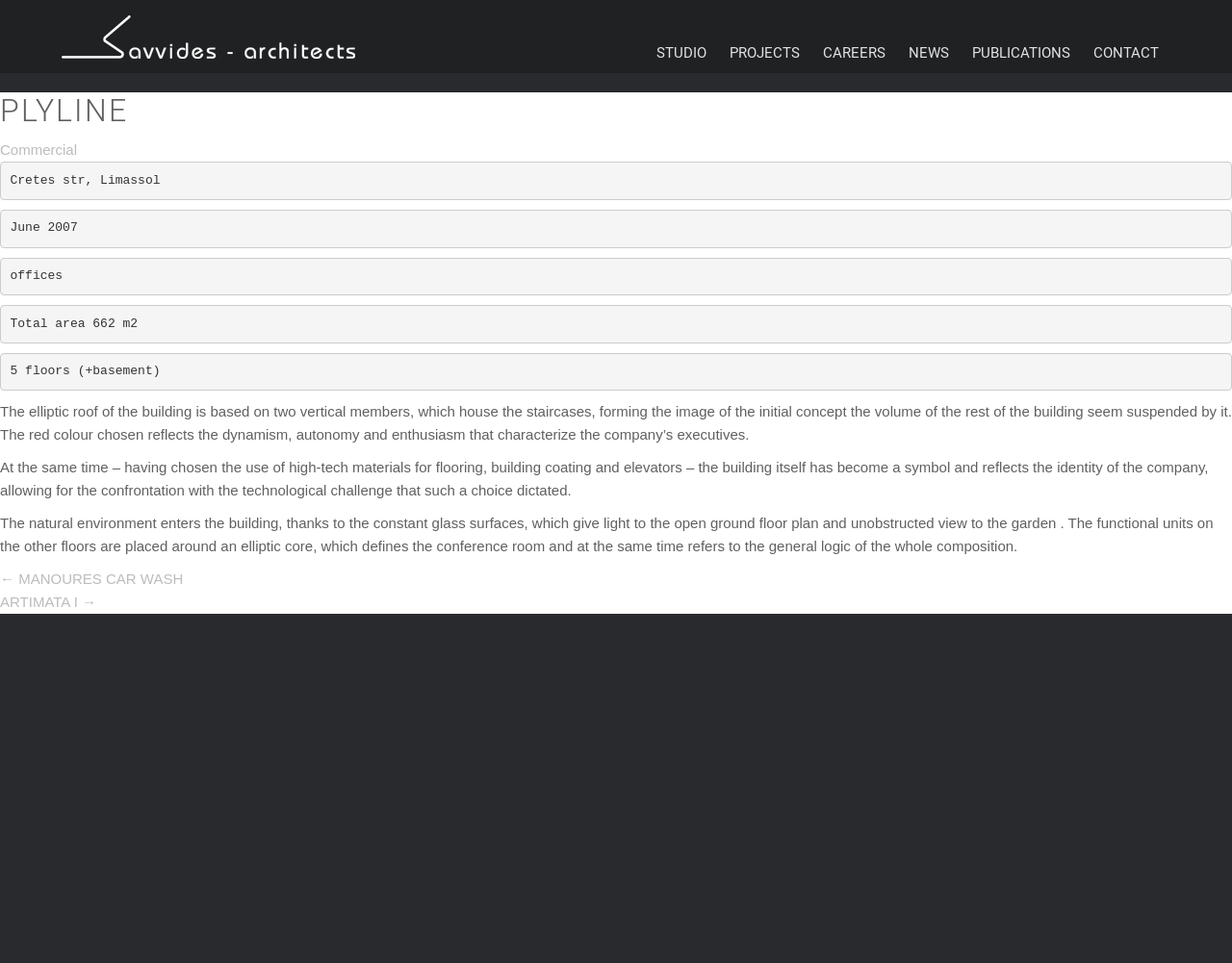Answer the following query concisely with a single word or phrase:
What is the total area of the building?

662 m2